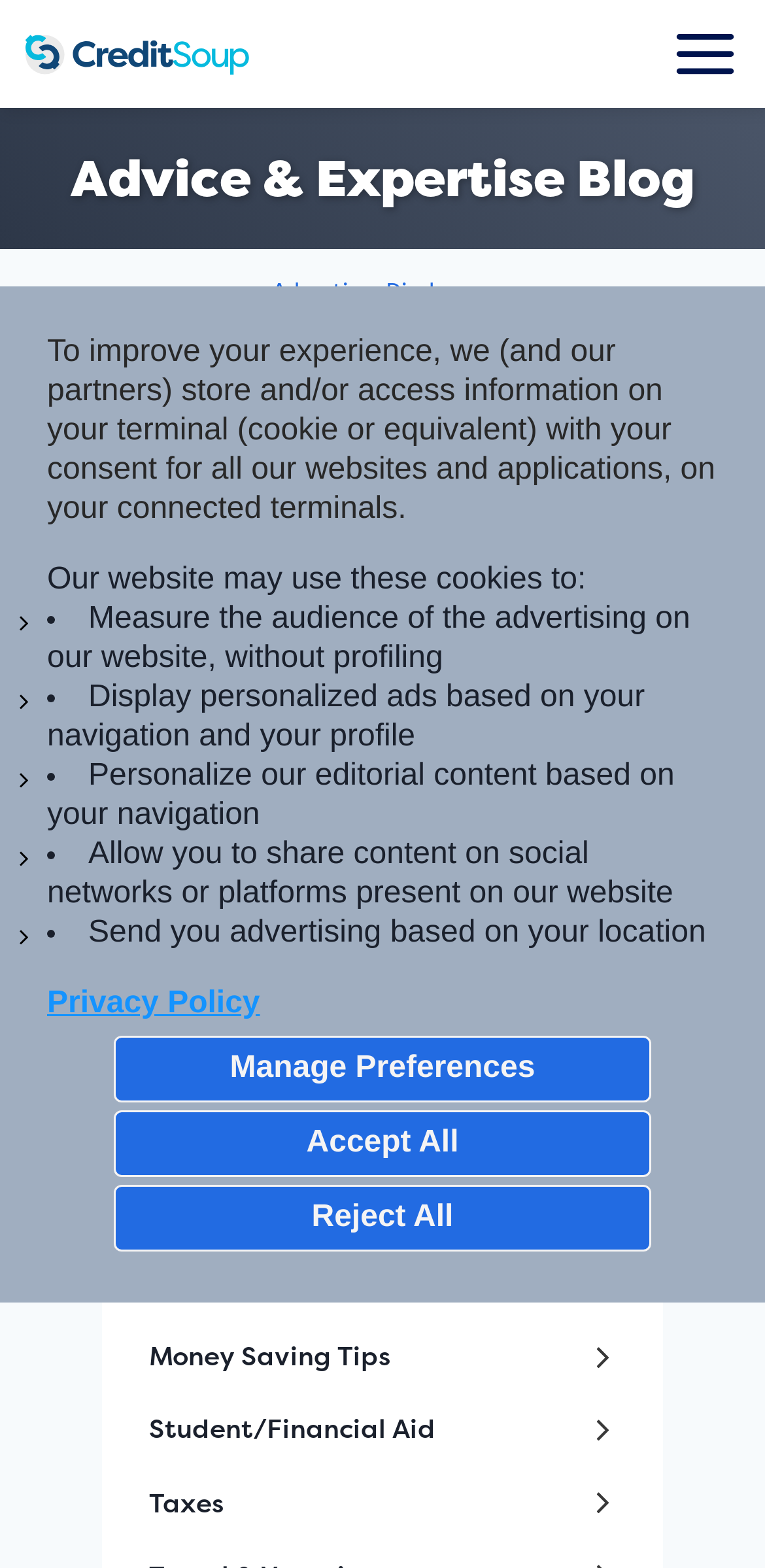Determine the bounding box coordinates of the clickable element to achieve the following action: 'Read the article 'File Your Taxes For Free - On the IRS Website''. Provide the coordinates as four float values between 0 and 1, formatted as [left, top, right, bottom].

[0.054, 0.259, 0.438, 0.342]